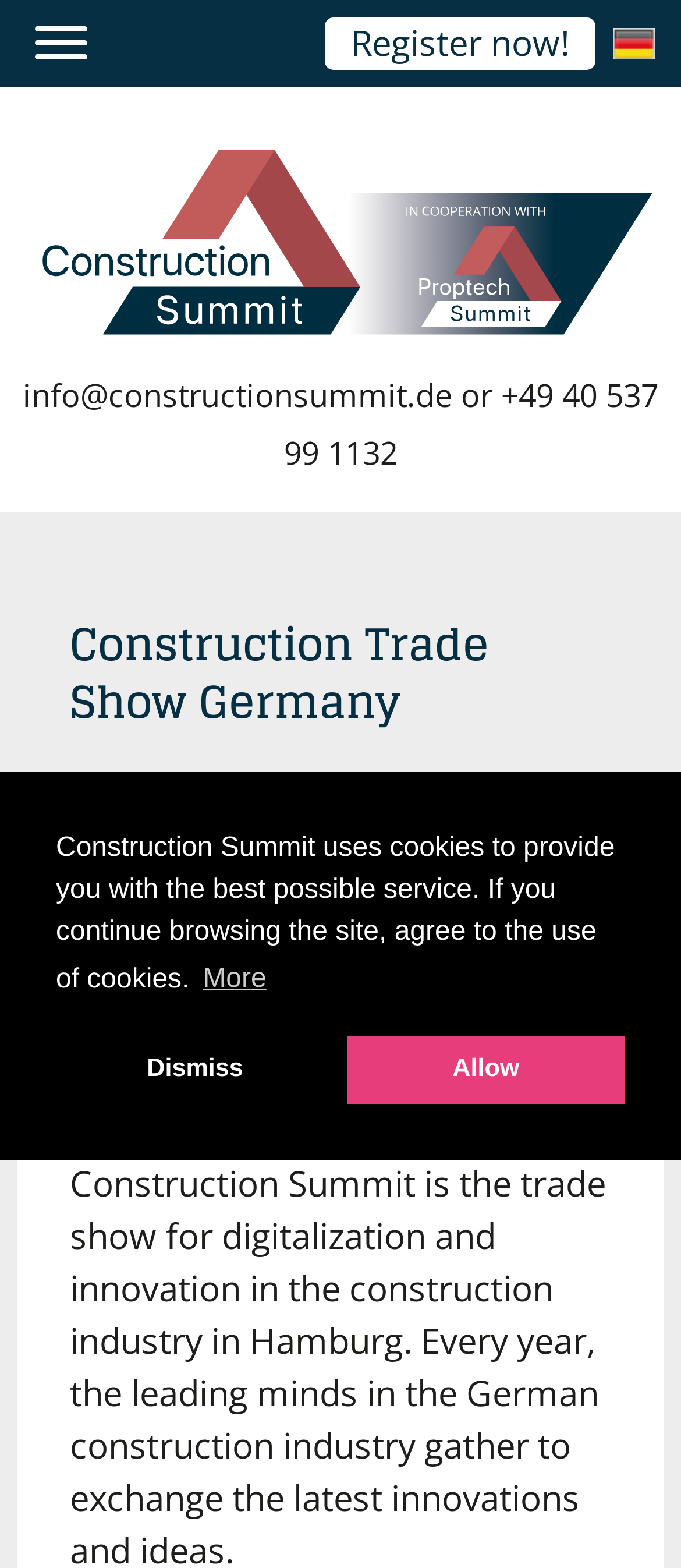Articulate a detailed summary of the webpage's content and design.

The webpage is about the Construction Summit, a trade show for digitalization and innovation in the construction industry in Hamburg. 

At the top of the page, there is a cookie consent dialog with a message explaining the use of cookies on the site. Below the message, there are three buttons: "learn more about cookies", "deny cookies", and "allow cookies". 

On the top-left corner, there is a small button with no text. On the top-right corner, there are two links: "Deutsche Version" and "Register now!". 

A large image spans across the top of the page, taking up most of the width. Below the image, there are three links, with the middle one being empty. 

On the left side of the page, there is a contact section with an email address "info@constructionsummit.de", an "or" separator, and a phone number "+49 40 537 99 1132". 

The main heading "Construction Trade Show Germany" is located in the middle of the page. Below the heading, there is an image related to an accounting conference.